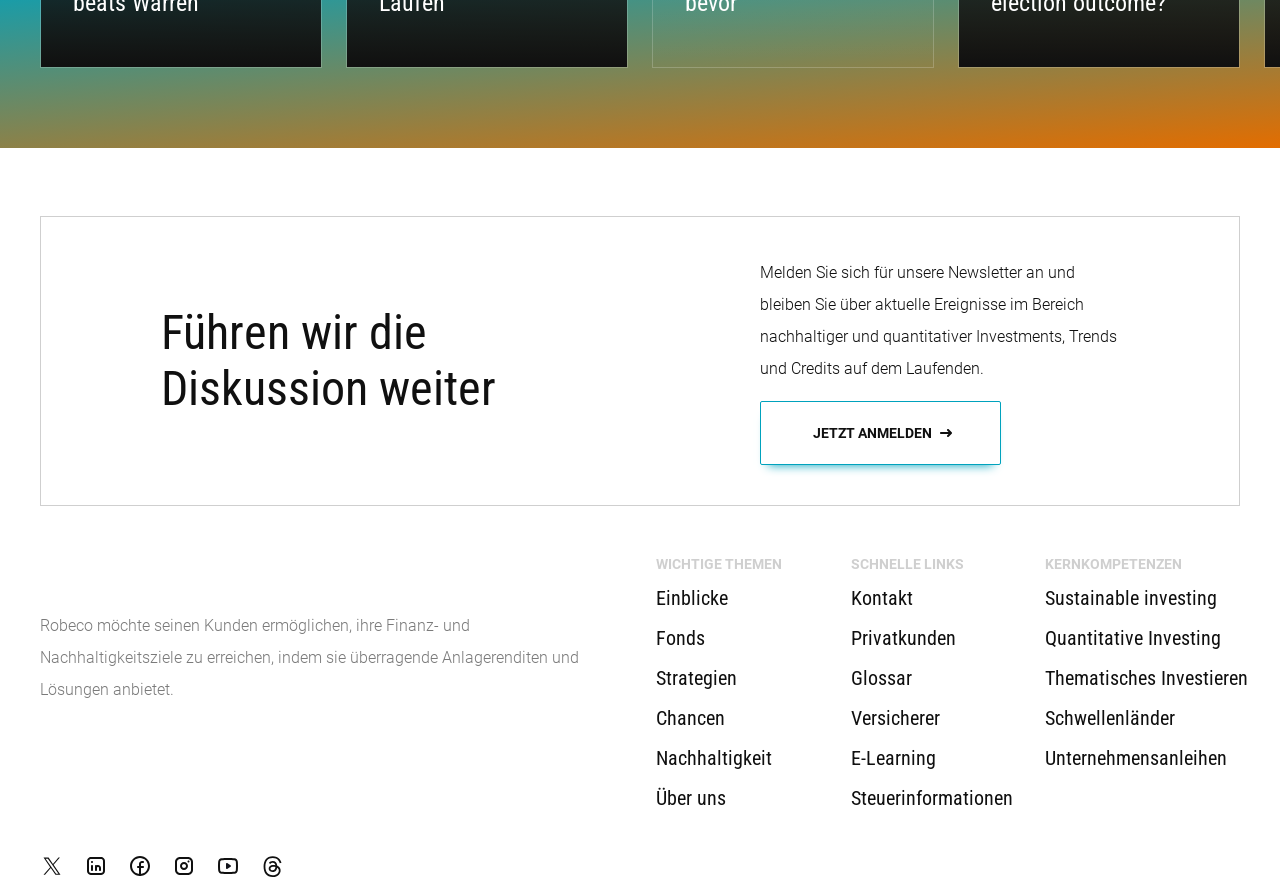Please identify the bounding box coordinates of the element I should click to complete this instruction: 'Learn more about Sustainable investing'. The coordinates should be given as four float numbers between 0 and 1, like this: [left, top, right, bottom].

[0.817, 0.662, 0.951, 0.698]